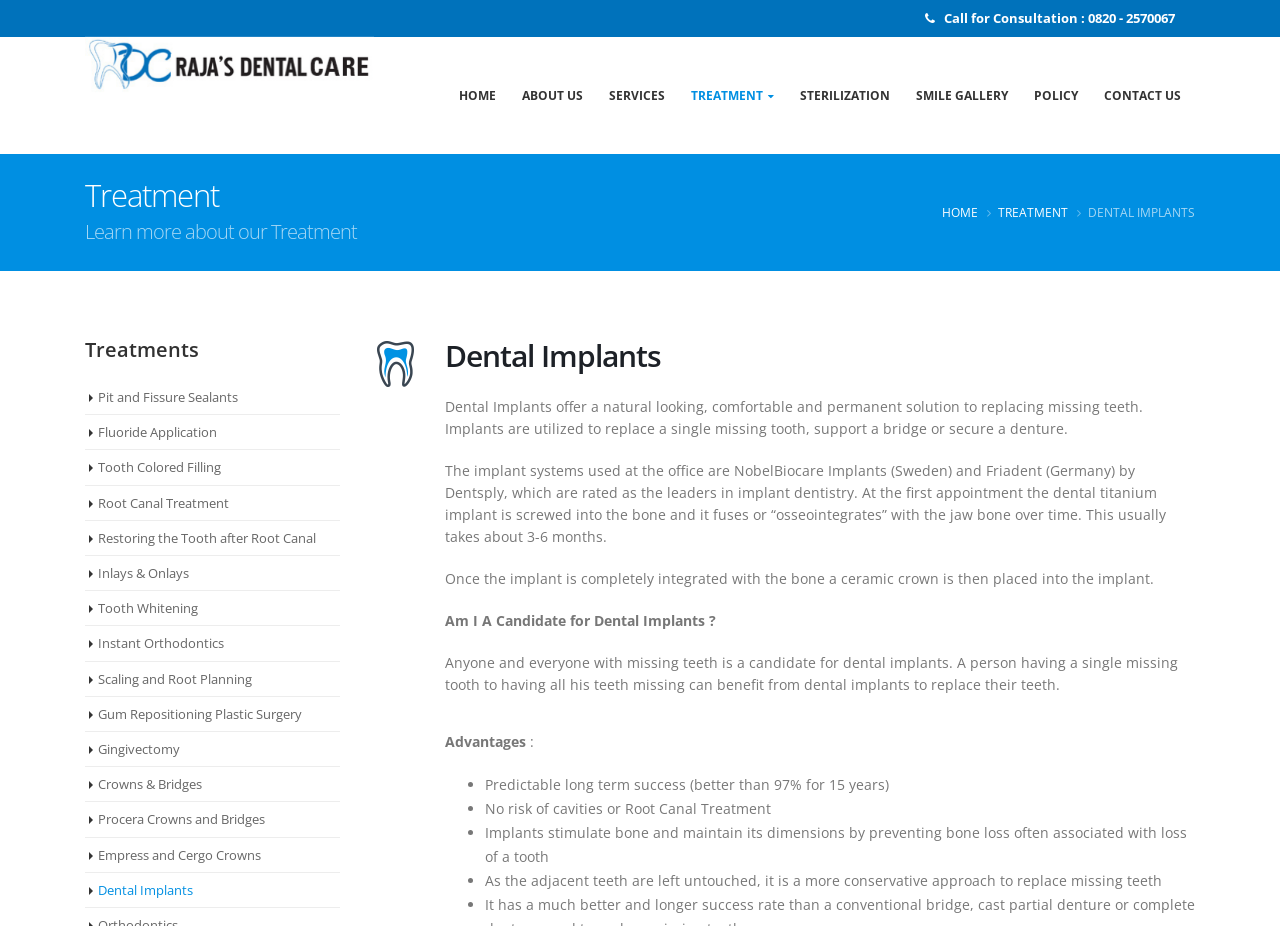What is the name of the implant system used at the office?
Look at the webpage screenshot and answer the question with a detailed explanation.

I found the name of the implant system used at the office by reading the StaticText element with text 'The implant systems used at the office are NobelBiocare Implants (Sweden) and Friadent (Germany) by Dentsply...' which is located in the section about dental implants.